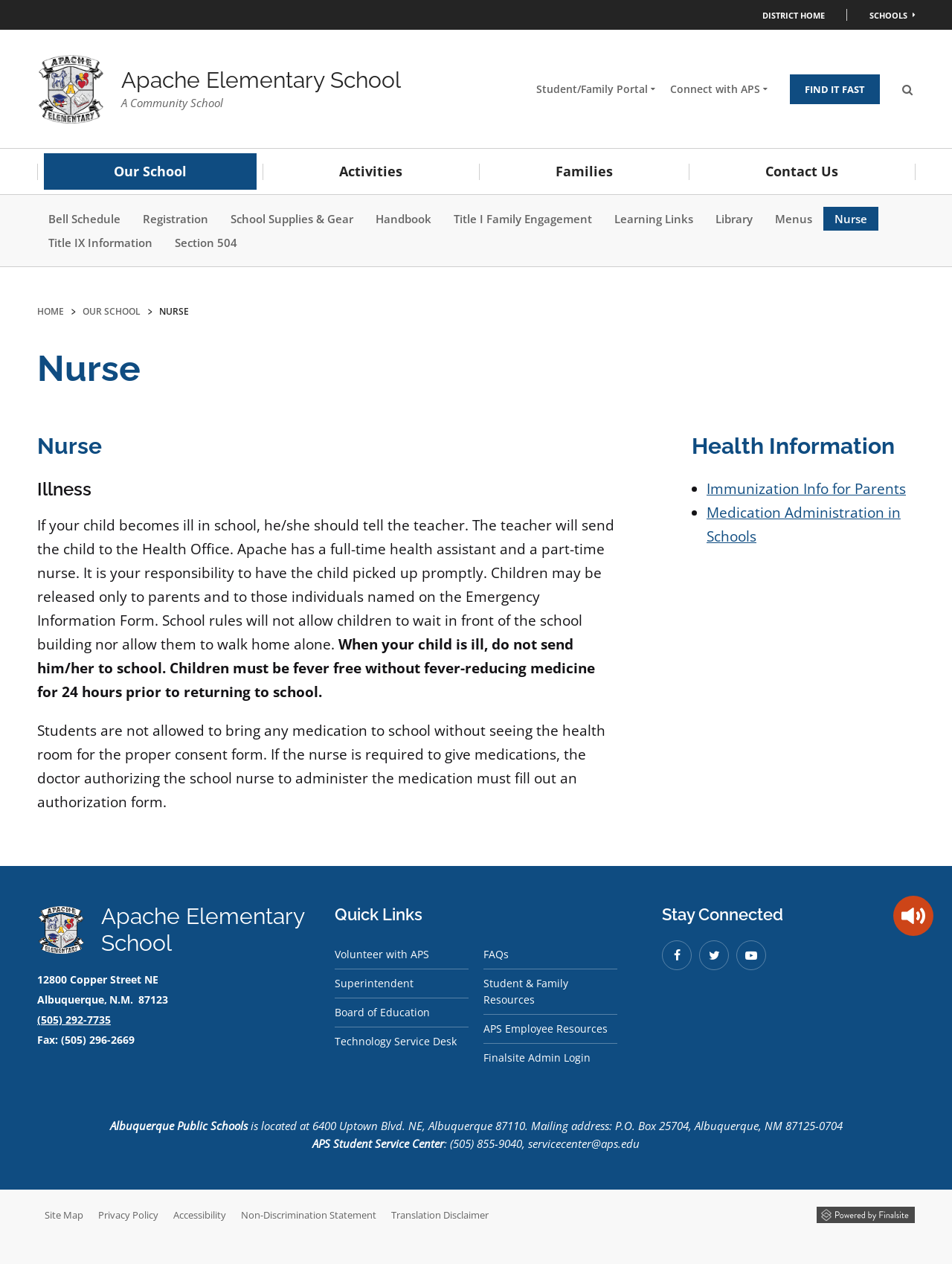What is the name of the street where the school is located?
Provide a one-word or short-phrase answer based on the image.

Copper Street NE